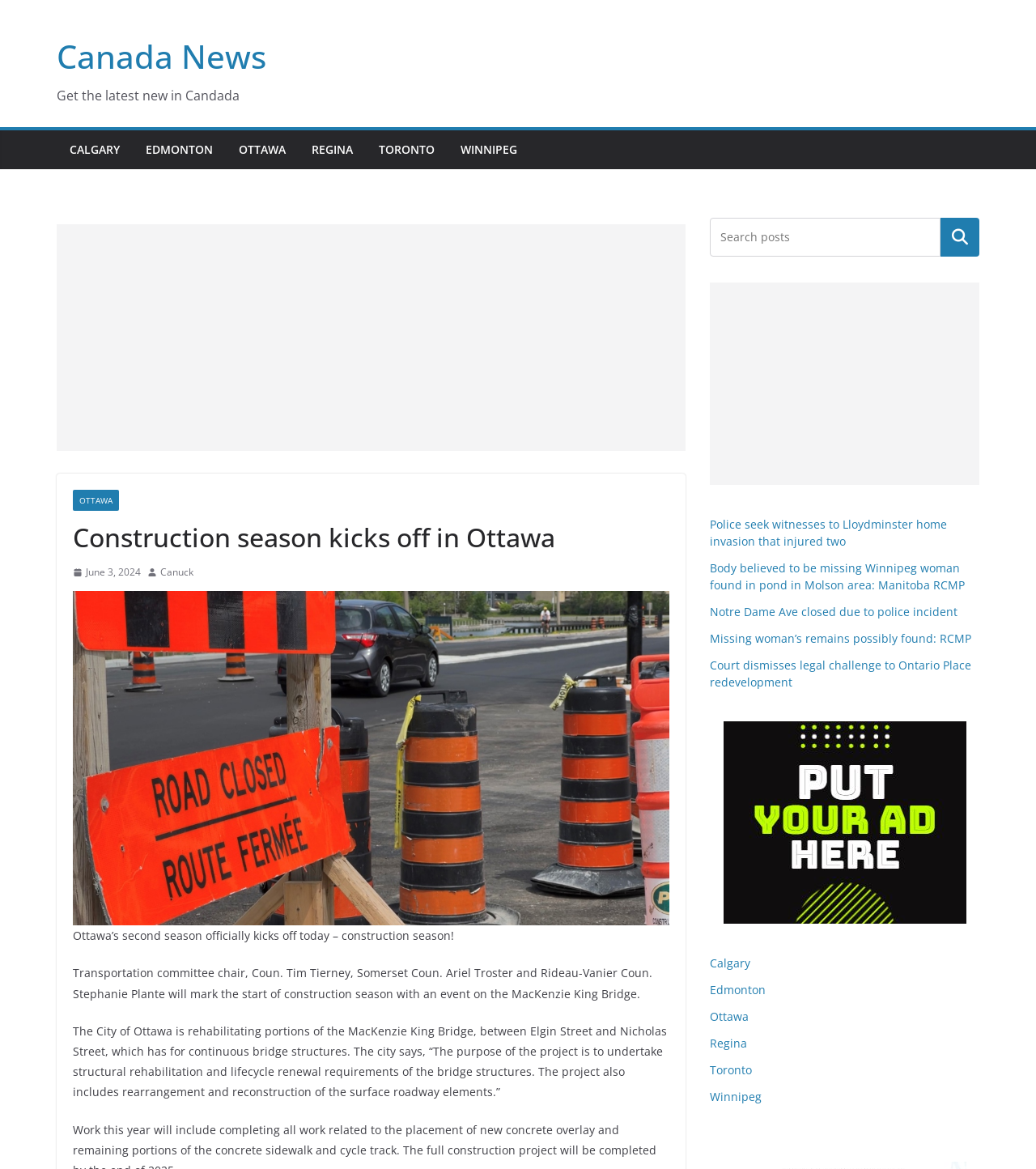Answer the question briefly using a single word or phrase: 
What is the purpose of the MacKenzie King Bridge project?

Structural rehabilitation and lifecycle renewal